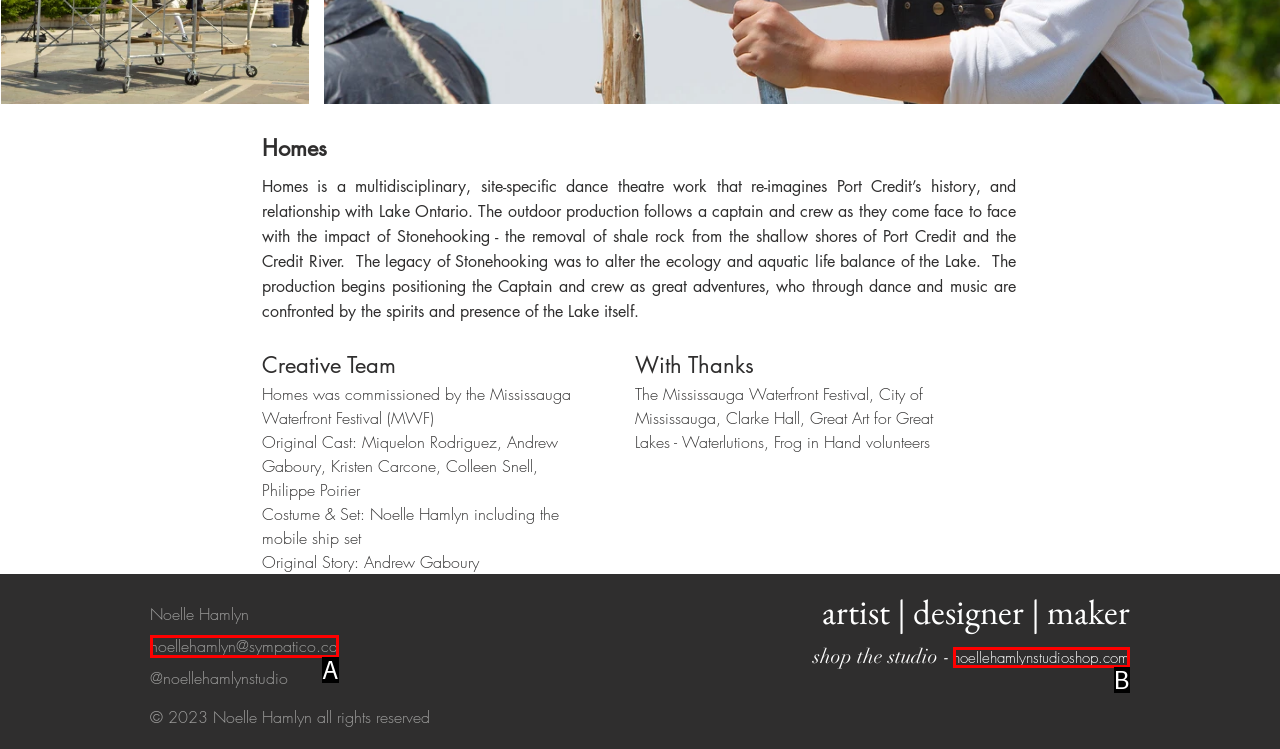Determine which HTML element matches the given description: title="Tweet". Provide the corresponding option's letter directly.

None